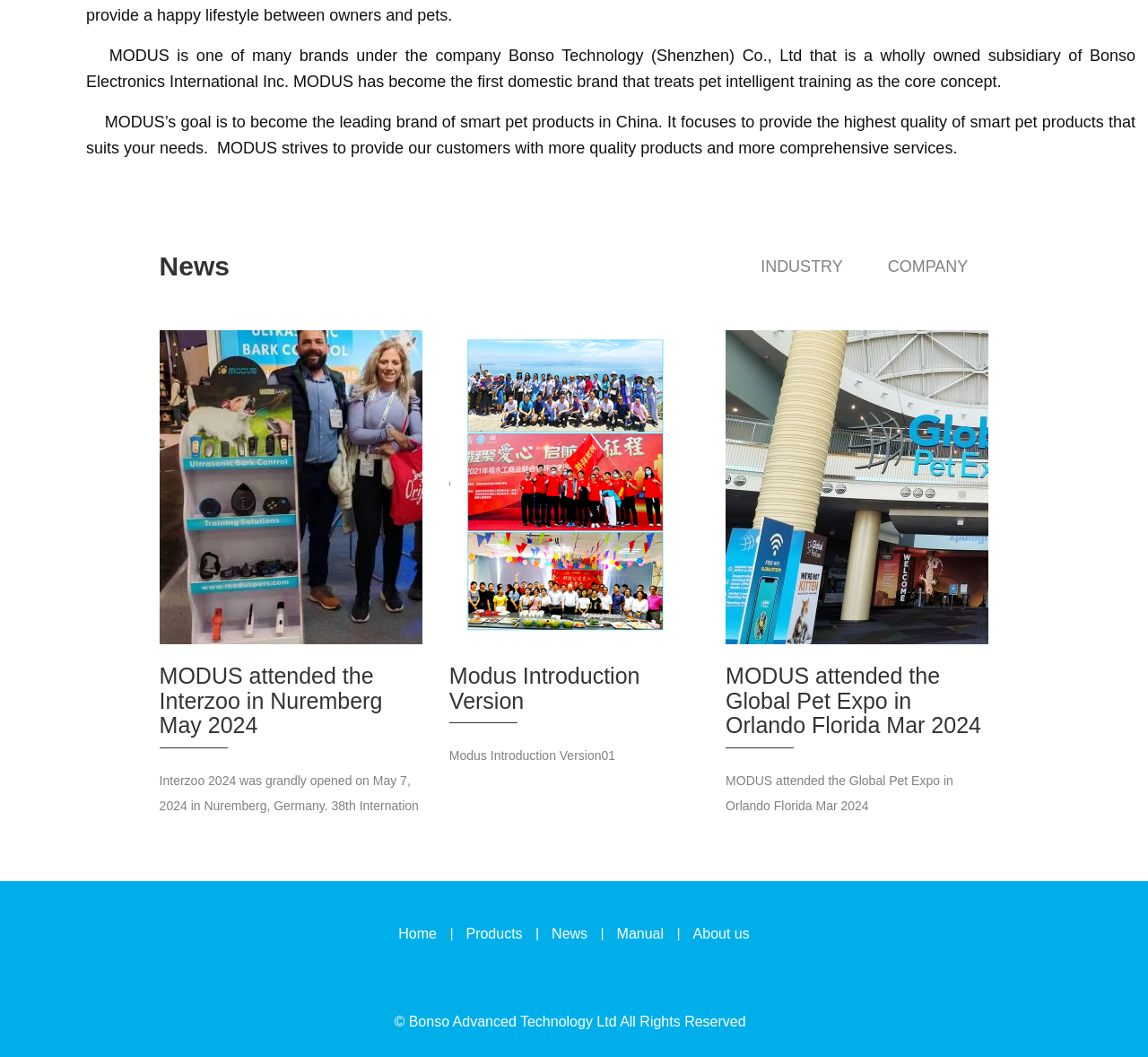Using the details from the image, please elaborate on the following question: What event did MODUS attend in May 2024?

From the link element with ID 251 and its corresponding heading element with ID 275, we can see that MODUS attended the Interzoo in Nuremberg, Germany in May 2024.